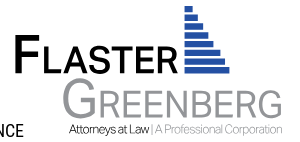What is the profession of Flaster Greenberg?
From the image, respond with a single word or phrase.

Attorneys at Law